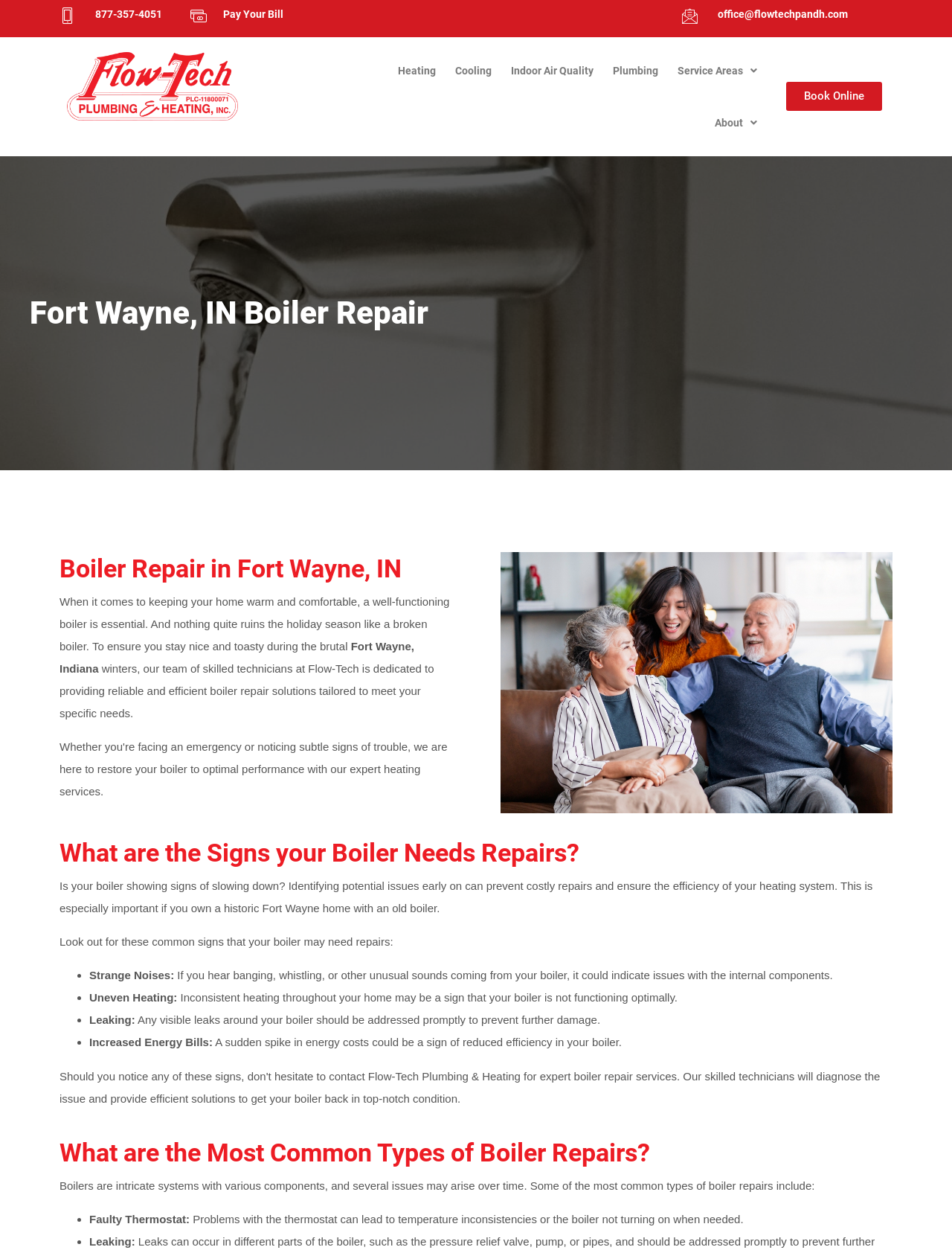Please identify the bounding box coordinates of the element's region that should be clicked to execute the following instruction: "Pay your bill". The bounding box coordinates must be four float numbers between 0 and 1, i.e., [left, top, right, bottom].

[0.234, 0.006, 0.7, 0.017]